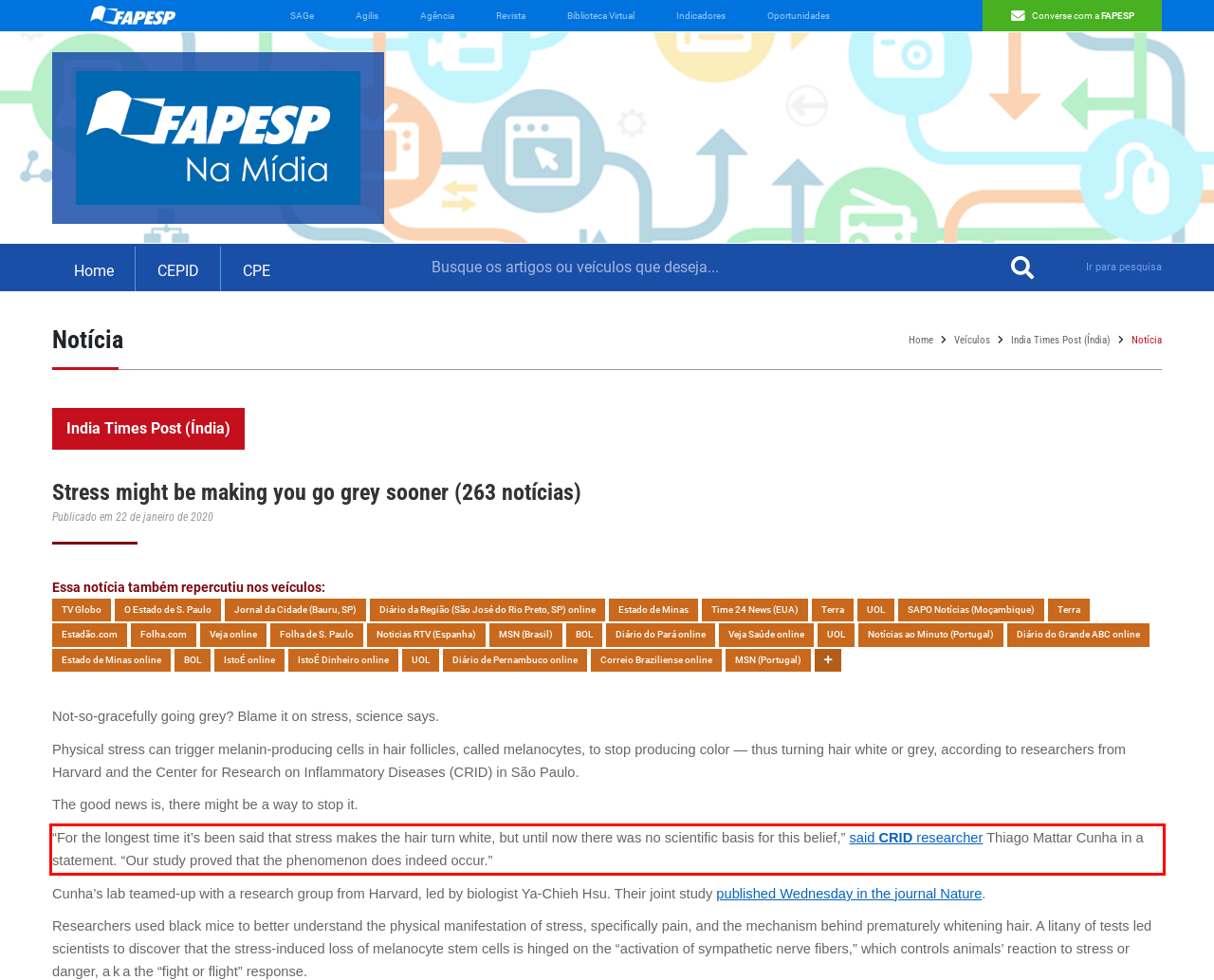Please analyze the screenshot of a webpage and extract the text content within the red bounding box using OCR.

“For the longest time it’s been said that stress makes the hair turn white, but until now there was no scientific basis for this belief,” said CRID researcher Thiago Mattar Cunha in a statement. “Our study proved that the phenomenon does indeed occur.”